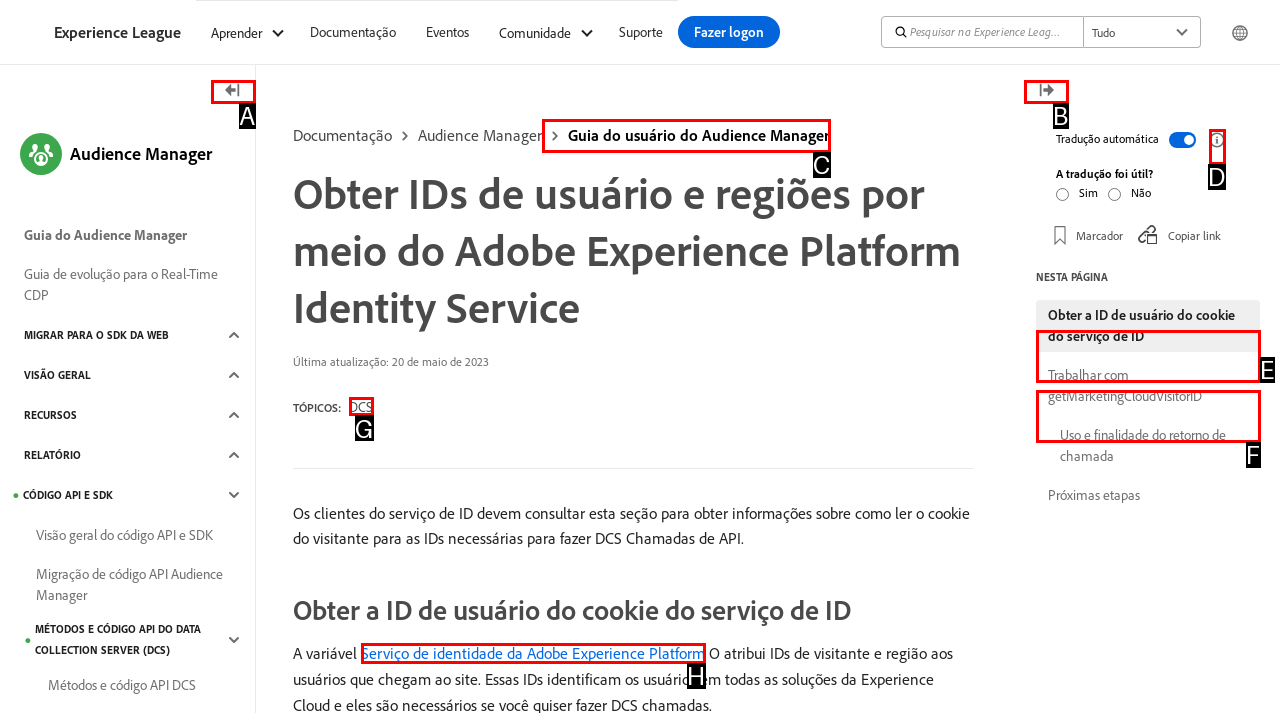Using the element description: DCS, select the HTML element that matches best. Answer with the letter of your choice.

G